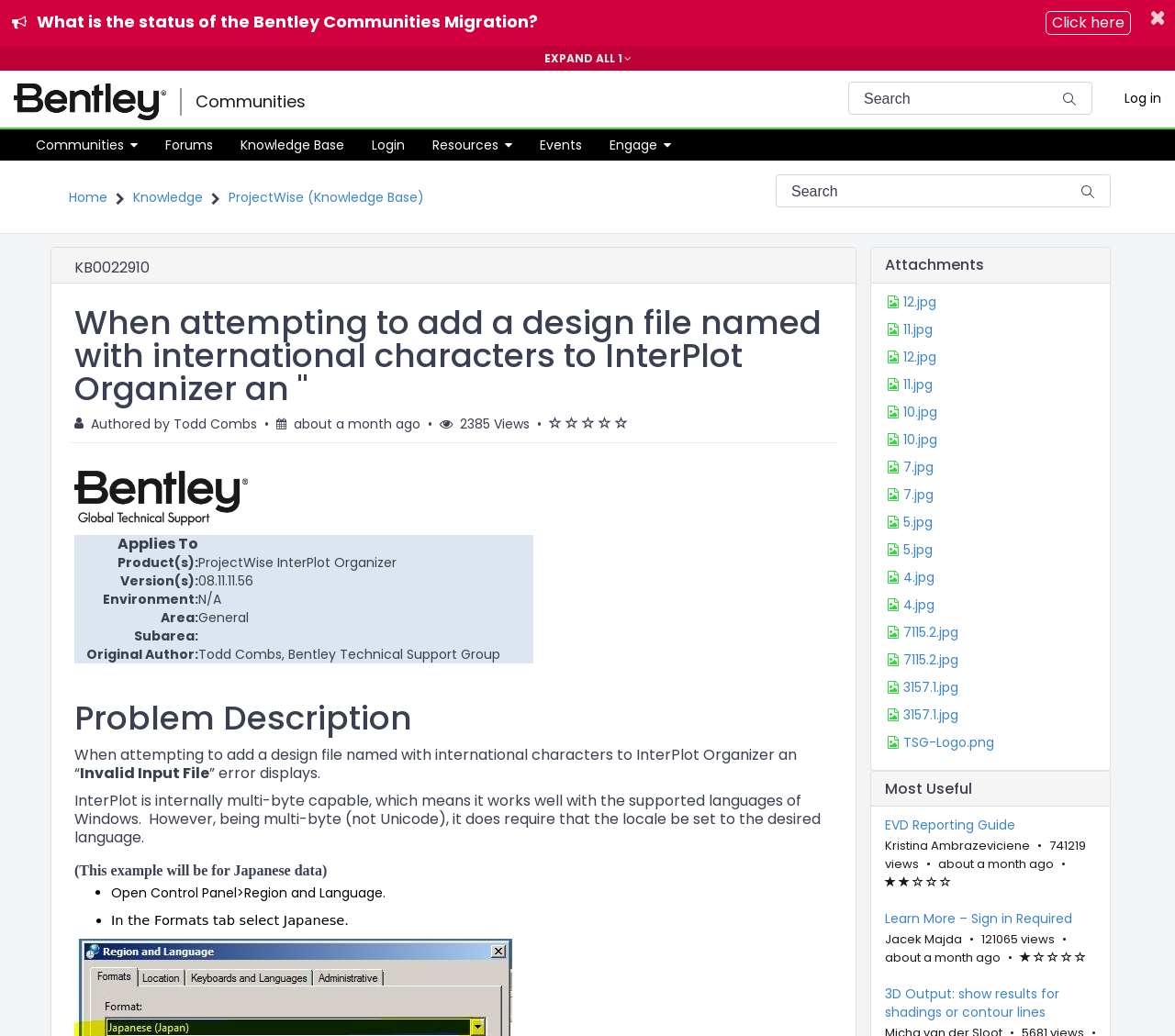Please determine the bounding box coordinates of the element's region to click for the following instruction: "Click the 'EXPAND ALL 1 announcements' button".

[0.0, 0.044, 1.0, 0.068]